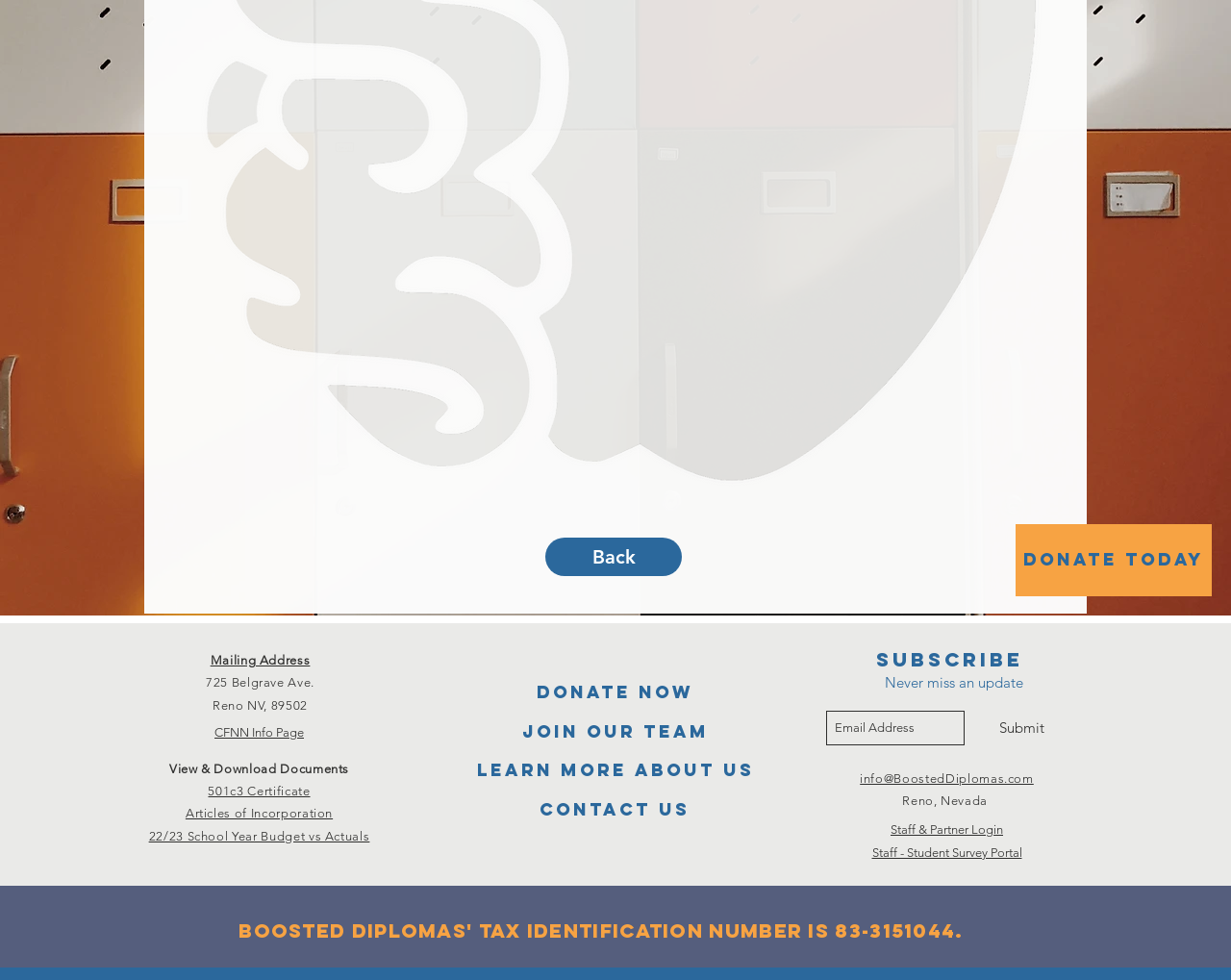Please predict the bounding box coordinates (top-left x, top-left y, bottom-right x, bottom-right y) for the UI element in the screenshot that fits the description: Links

None